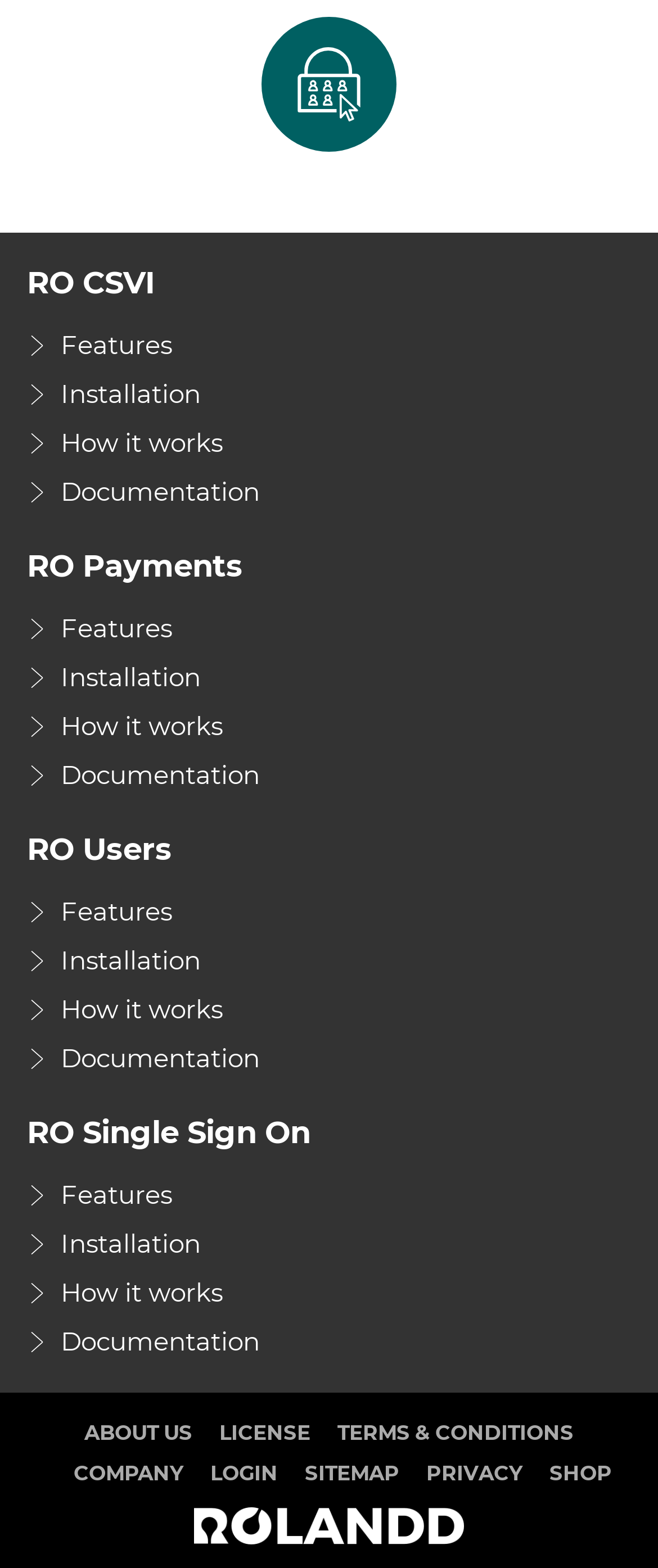Indicate the bounding box coordinates of the clickable region to achieve the following instruction: "go to ABOUT US page."

[0.128, 0.901, 0.292, 0.927]